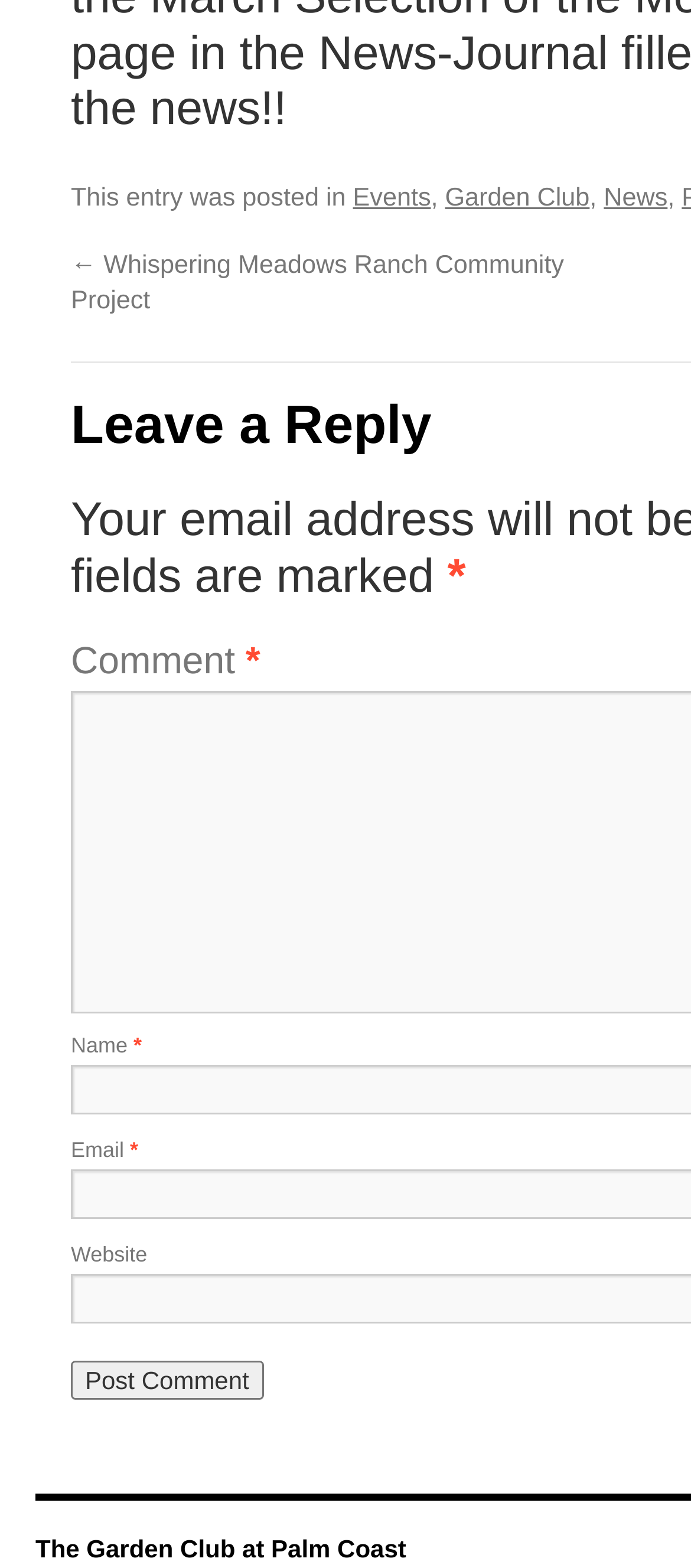Please give a succinct answer using a single word or phrase:
What categories are listed on the webpage?

Events, Garden Club, News